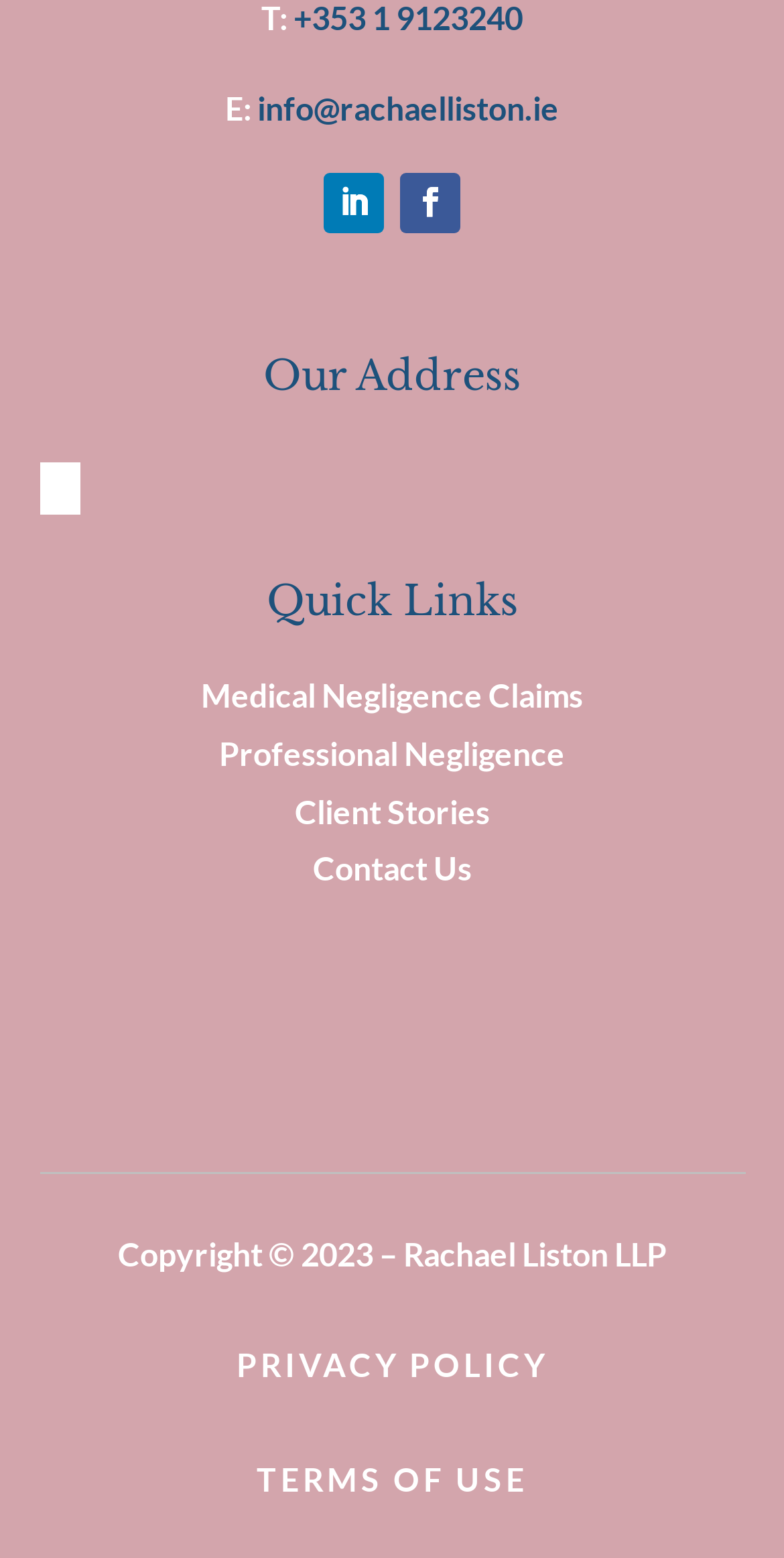What is the address of Rachael Liston LLP?
Utilize the image to construct a detailed and well-explained answer.

The address is listed under the 'Our Address' section, which is located in the top-middle part of the webpage.